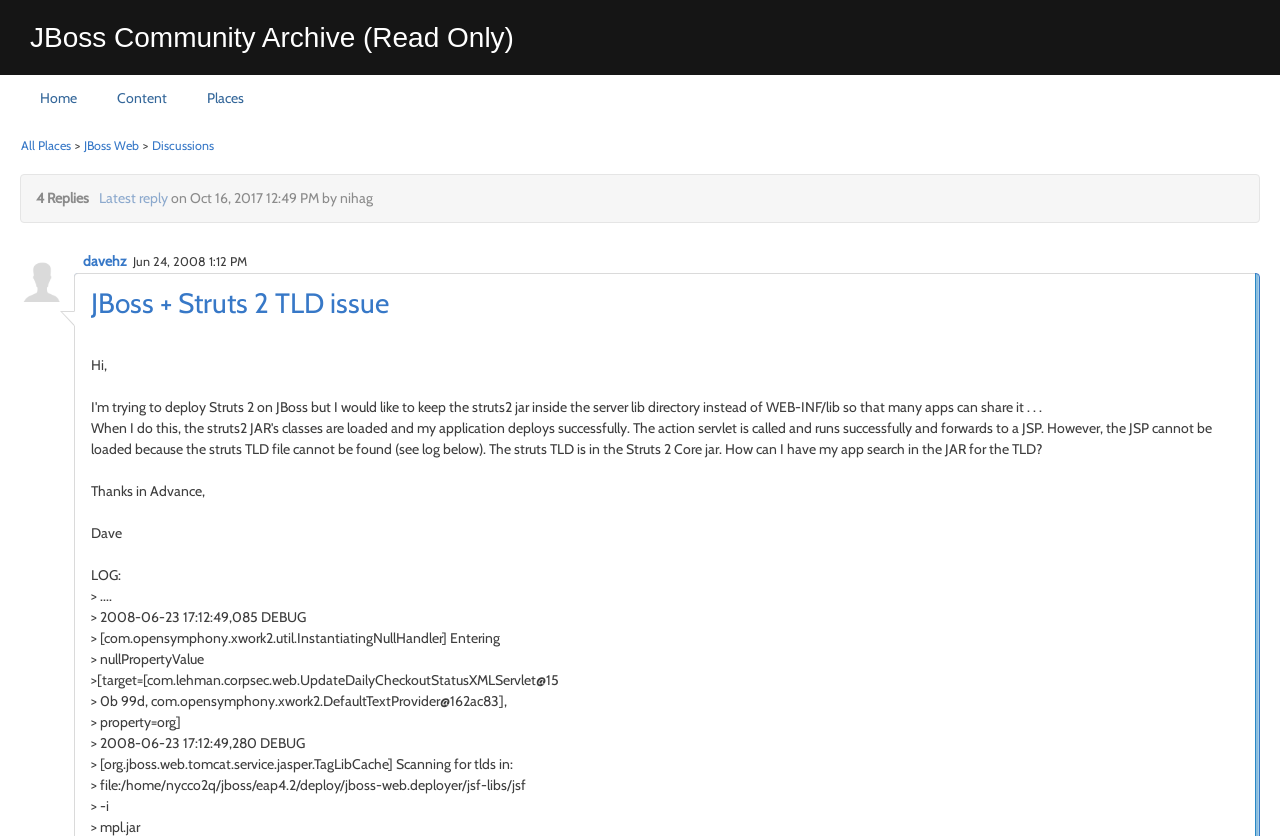Identify the bounding box coordinates of the specific part of the webpage to click to complete this instruction: "View the topic 'JBoss + Struts 2 TLD issue'".

[0.071, 0.337, 0.968, 0.388]